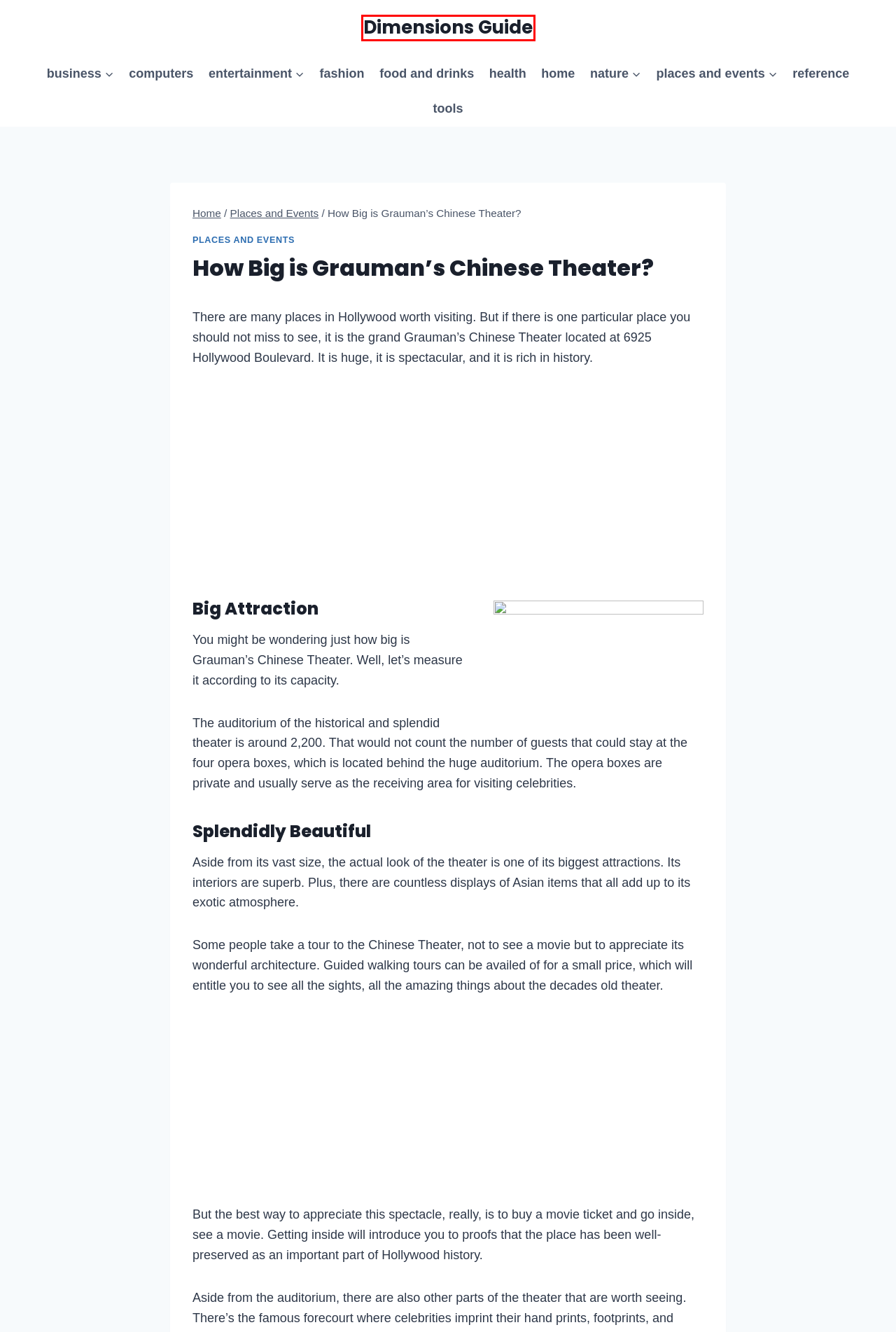Given a screenshot of a webpage with a red bounding box around a UI element, please identify the most appropriate webpage description that matches the new webpage after you click on the element. Here are the candidates:
A. Business Archives - Dimensions Guide
B. Entertainment and Sport Archives - Dimensions Guide
C. Home Archives - Dimensions Guide
D. Health Archives - Dimensions Guide
E. Tools Archives - Dimensions Guide
F. Reference Archives - Dimensions Guide
G. Dimensions Guide - Because Size Matters
H. Food and Drinks Archives - Dimensions Guide

G